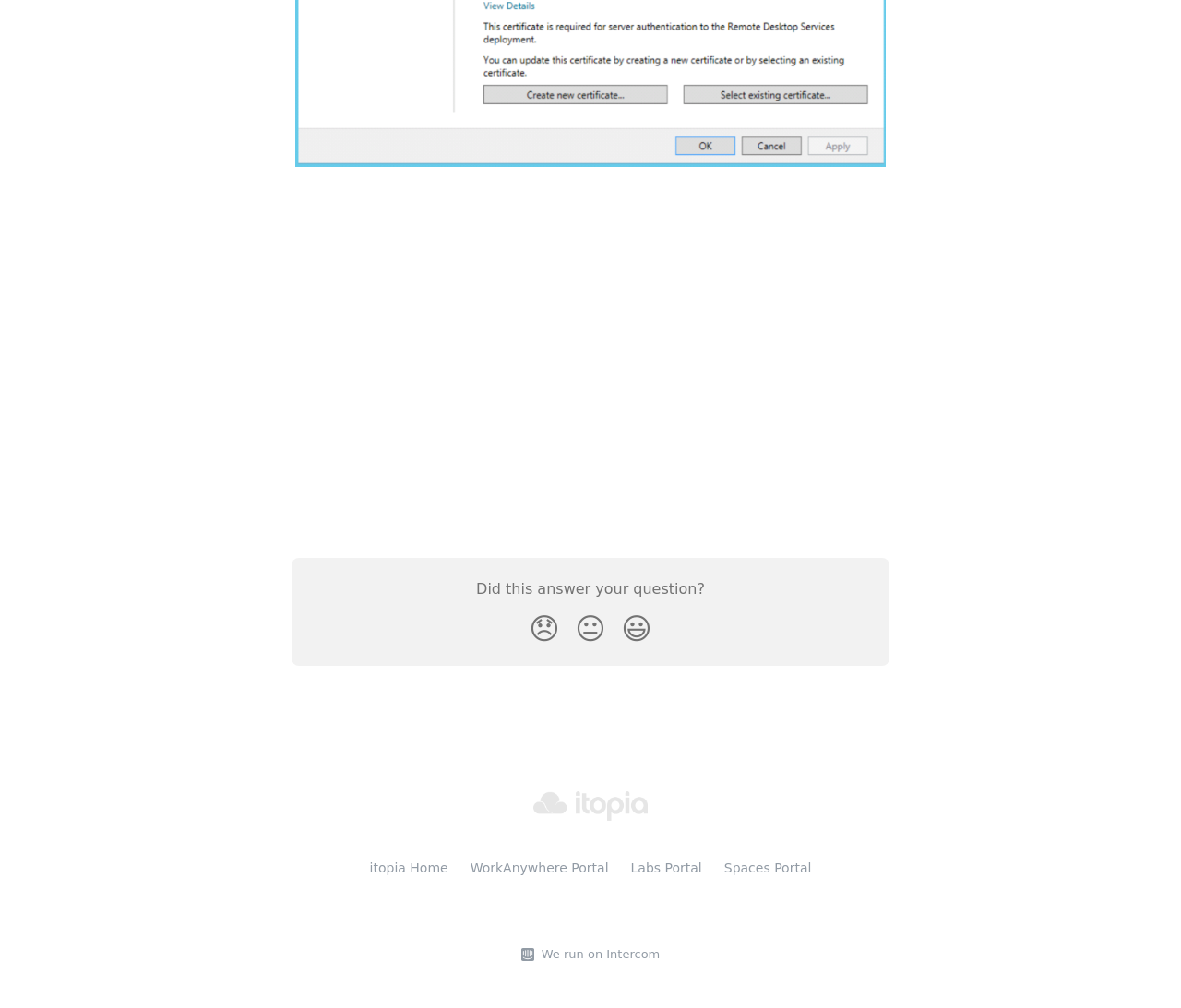Respond to the question below with a single word or phrase: What is the emoji for the Smiley Reaction?

😃